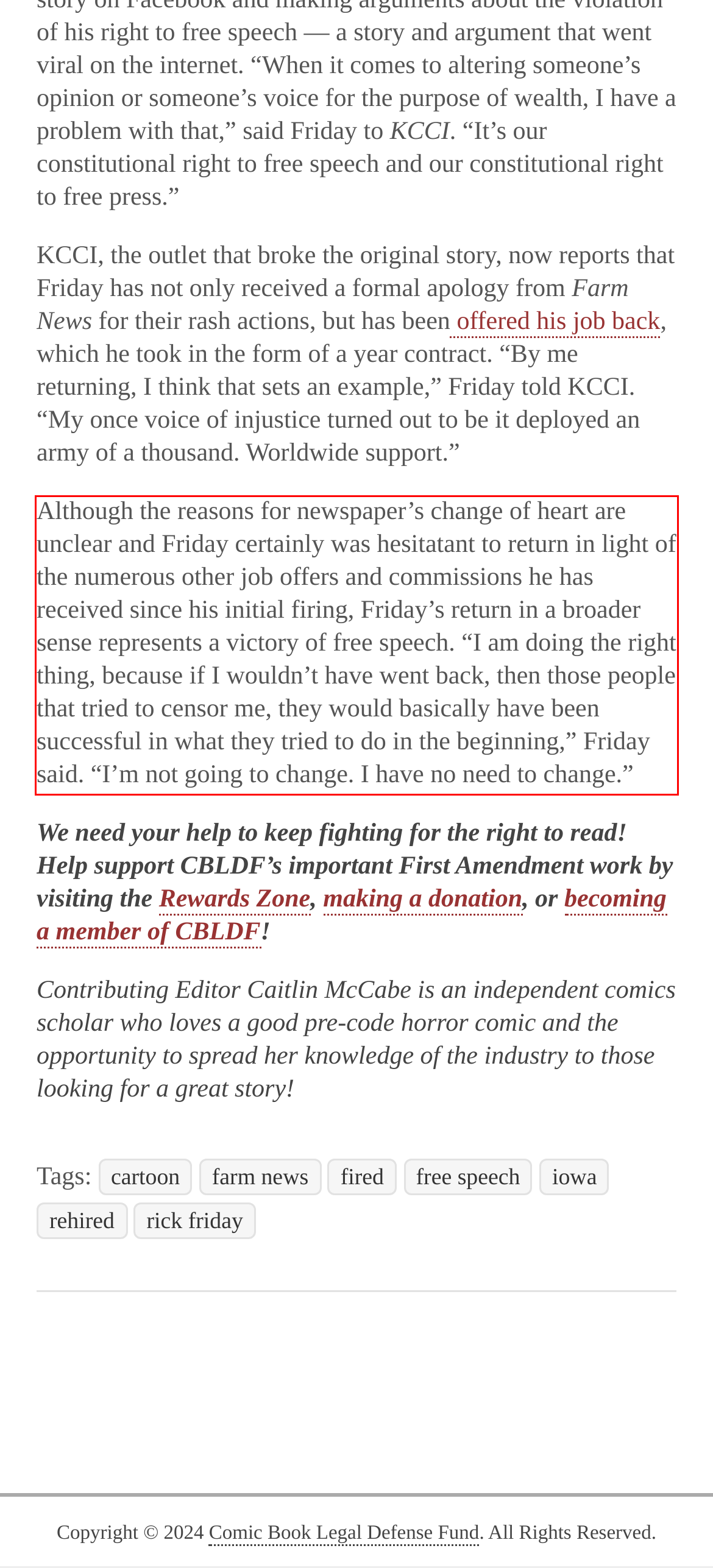Please examine the webpage screenshot containing a red bounding box and use OCR to recognize and output the text inside the red bounding box.

Although the reasons for newspaper’s change of heart are unclear and Friday certainly was hesitatant to return in light of the numerous other job offers and commissions he has received since his initial firing, Friday’s return in a broader sense represents a victory of free speech. “I am doing the right thing, because if I wouldn’t have went back, then those people that tried to censor me, they would basically have been successful in what they tried to do in the beginning,” Friday said. “I’m not going to change. I have no need to change.”